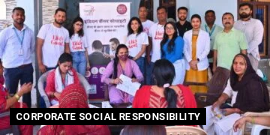Please provide a brief answer to the question using only one word or phrase: 
What is the setting conducive to?

Discussions and activities